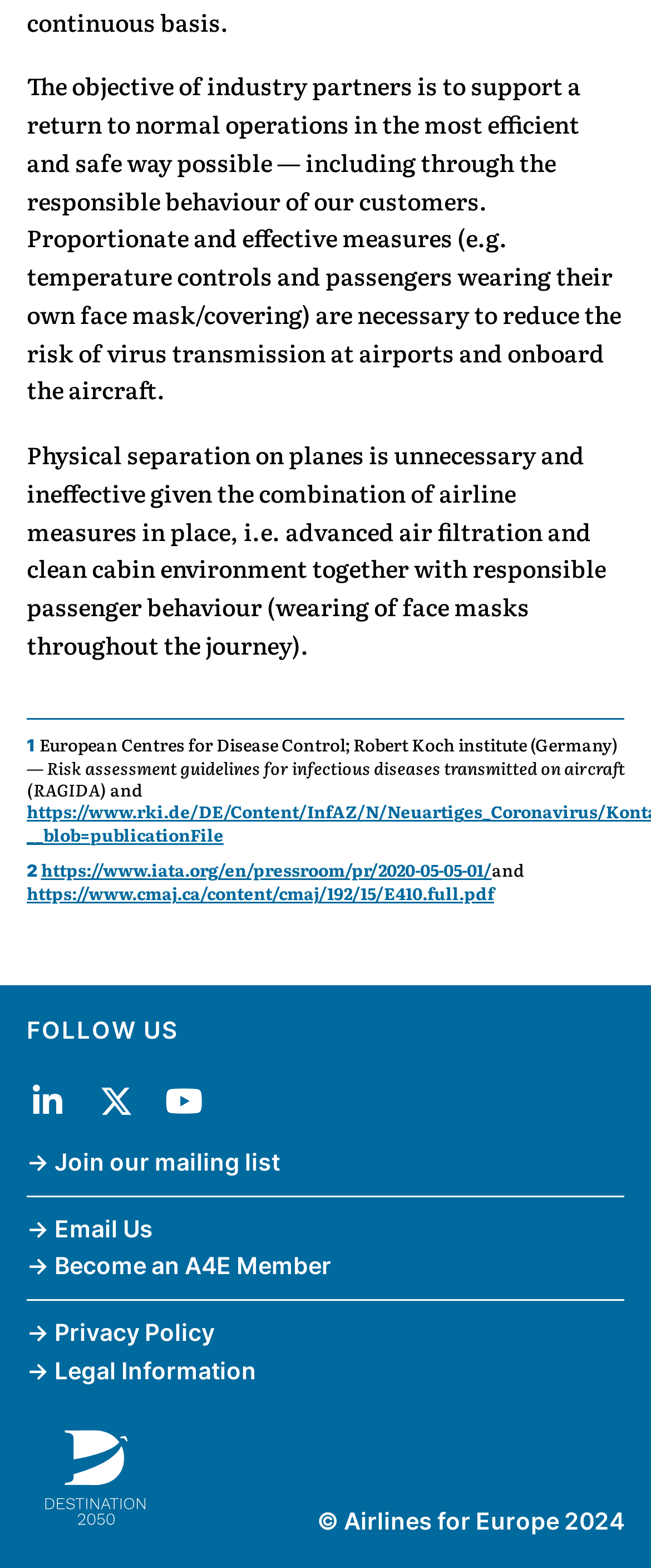Use the information in the screenshot to answer the question comprehensively: How many links are there in the 'FOLLOW US' section?

In the 'FOLLOW US' section, there are four links, which are Facebook, Twitter, LinkedIn, and Join our mailing list, as indicated by the links with bounding box coordinates [0.041, 0.686, 0.105, 0.721], [0.105, 0.686, 0.21, 0.721], [0.21, 0.686, 0.315, 0.721], and [0.041, 0.731, 0.429, 0.75] respectively.